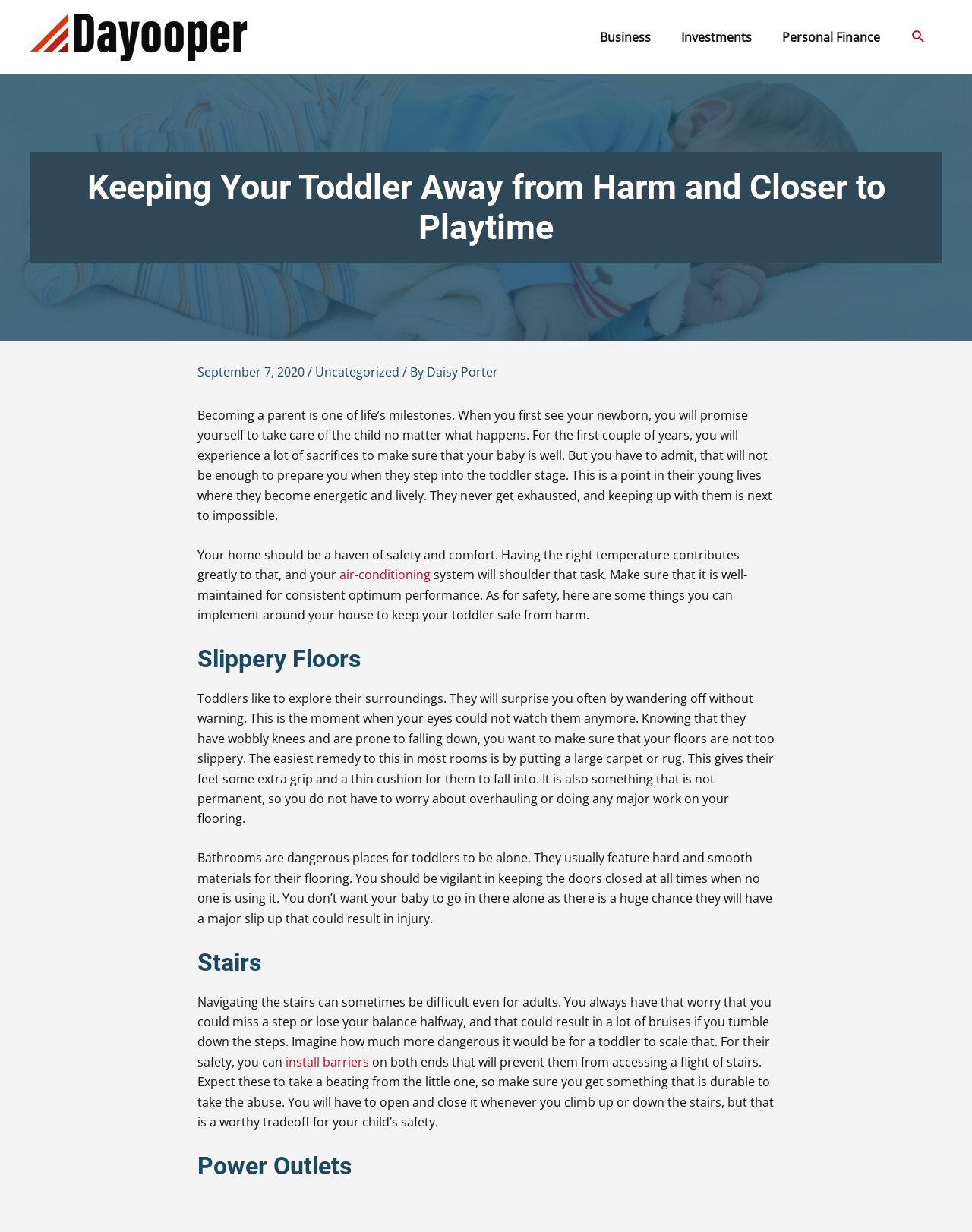Find the bounding box coordinates of the element to click in order to complete this instruction: "Read about air-conditioning". The bounding box coordinates must be four float numbers between 0 and 1, denoted as [left, top, right, bottom].

[0.349, 0.46, 0.443, 0.473]